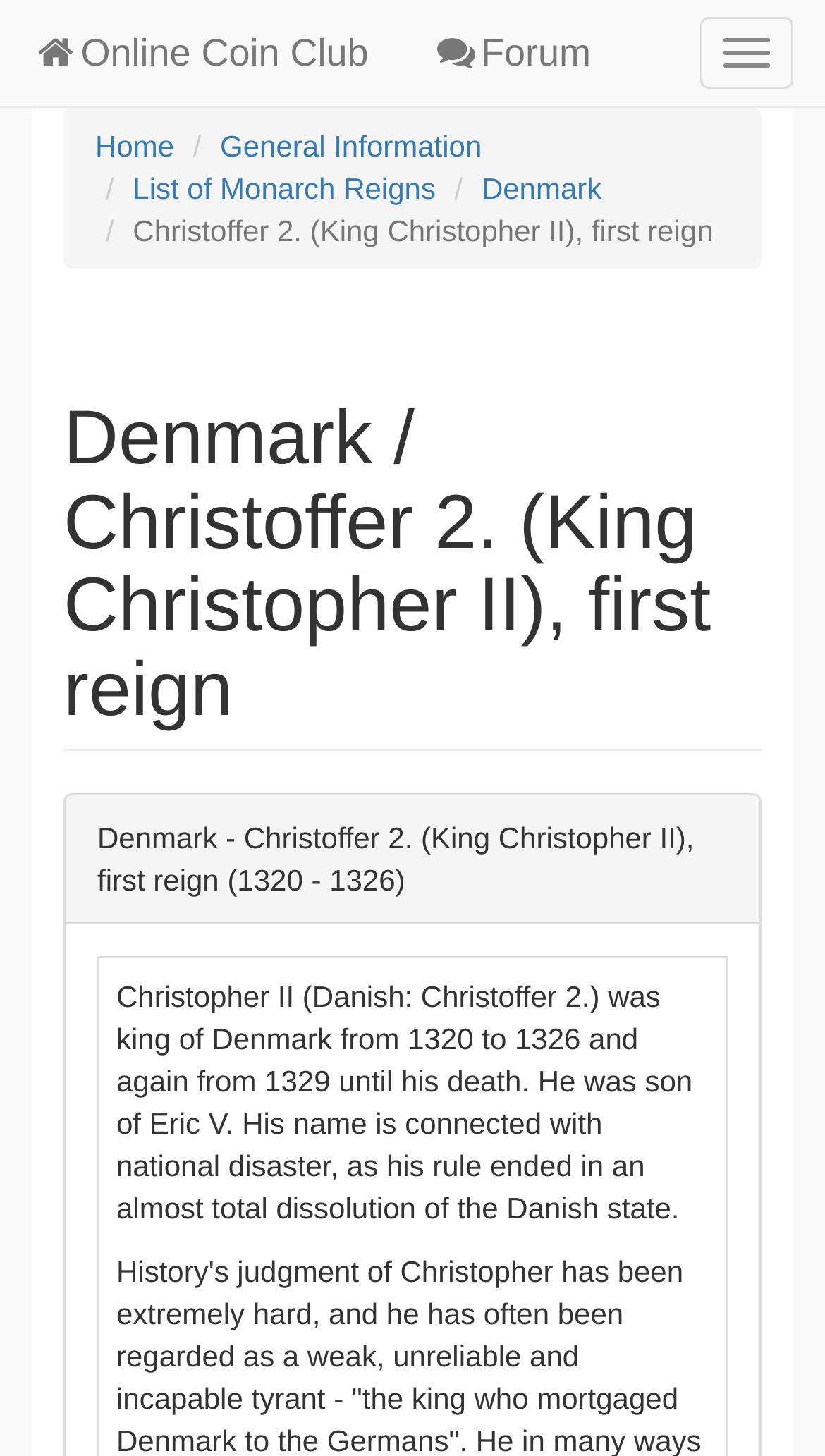Using the description: "Online Coin Club", determine the UI element's bounding box coordinates. Ensure the coordinates are in the format of four float numbers between 0 and 1, i.e., [left, top, right, bottom].

[0.0, 0.0, 0.485, 0.073]